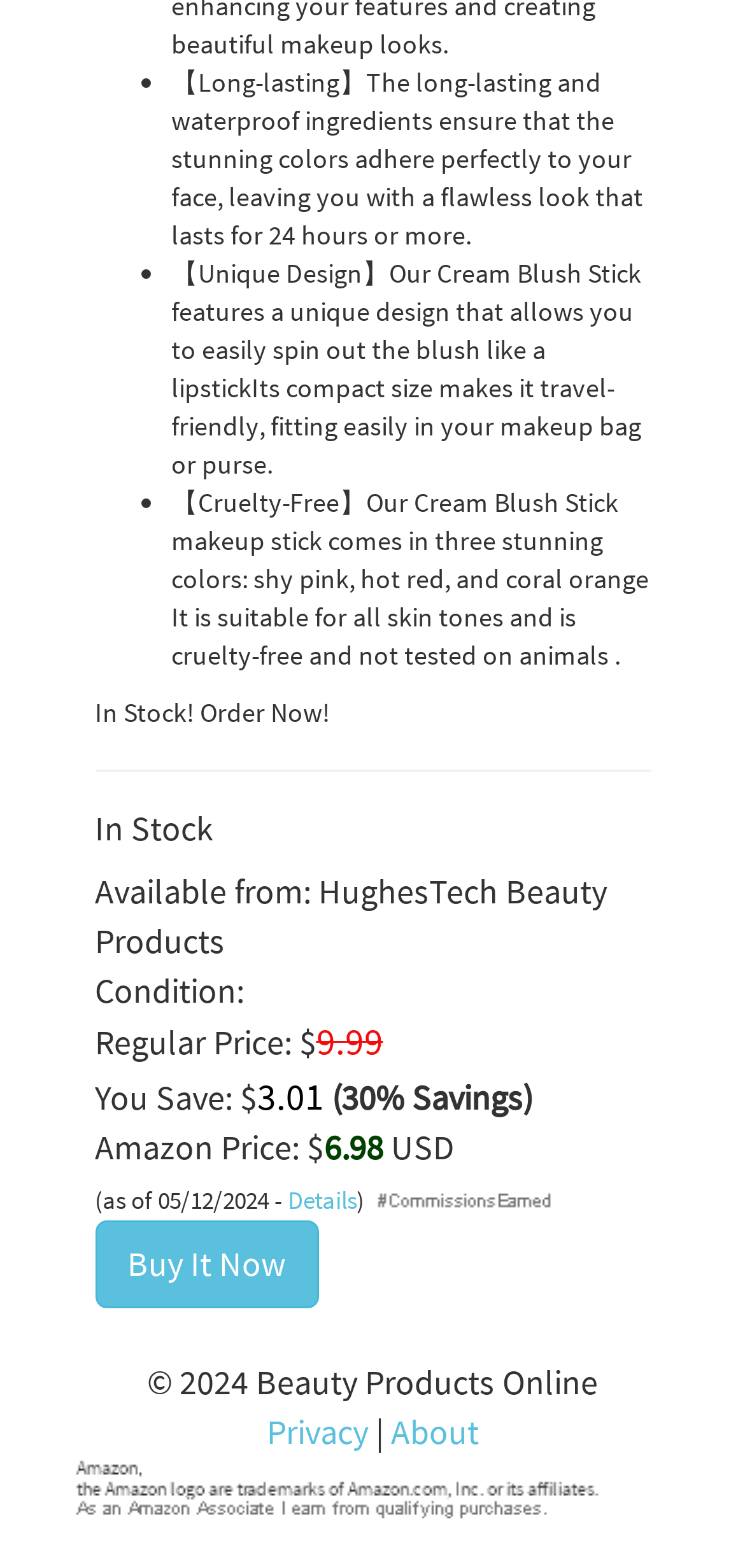How many colors does the product come in?
Kindly answer the question with as much detail as you can.

According to the webpage, it is mentioned that 'Our Cream Blush Stick makeup stick comes in three stunning colors: shy pink, hot red, and coral orange' which implies that the product comes in three colors.